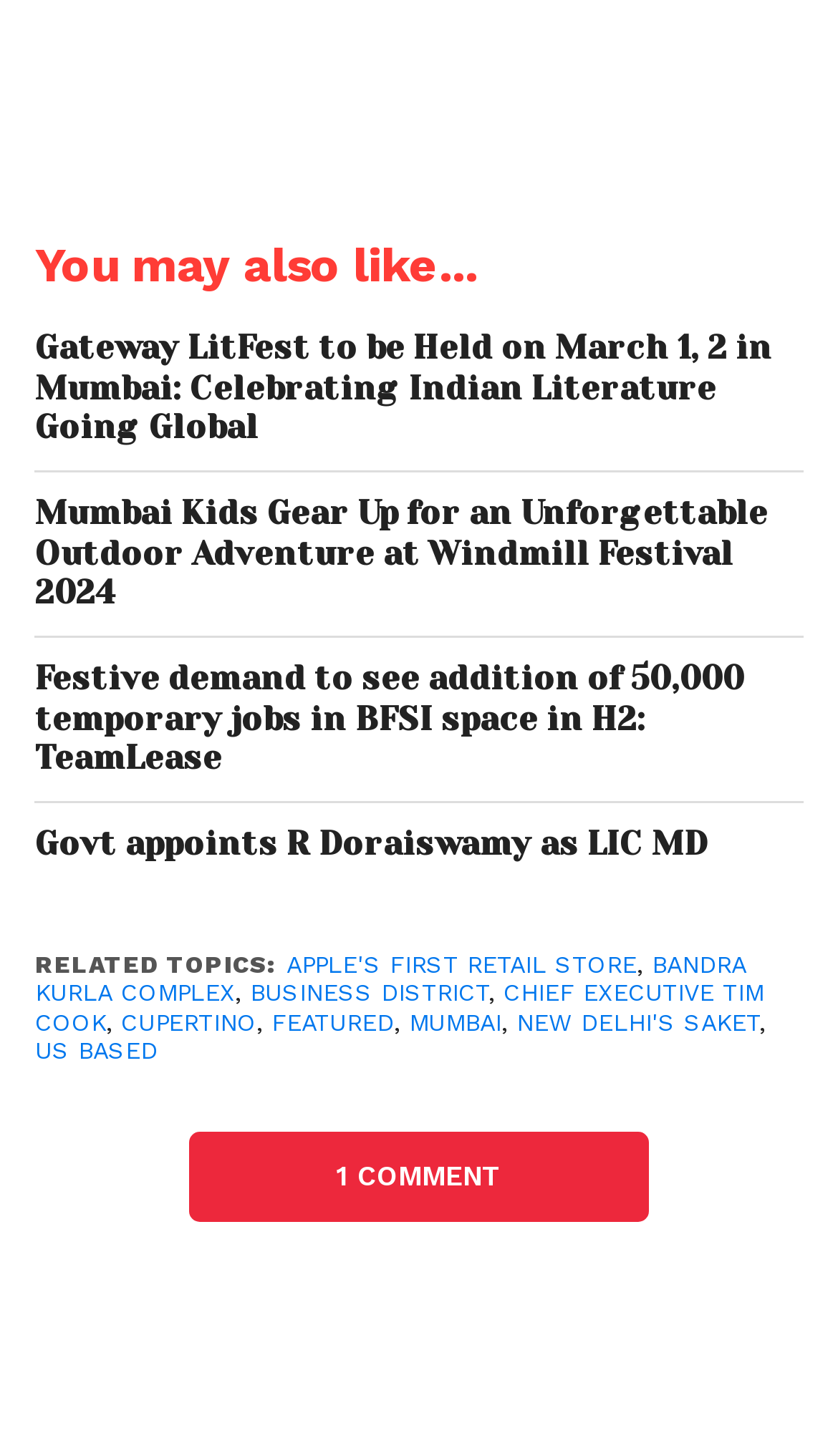How many links are there in the 'RELATED TOPICS:' section?
Please give a detailed and elaborate answer to the question based on the image.

I counted the number of links starting from 'APPLE'S FIRST RETAIL STORE' to 'US BASED' in the 'RELATED TOPICS:' section.